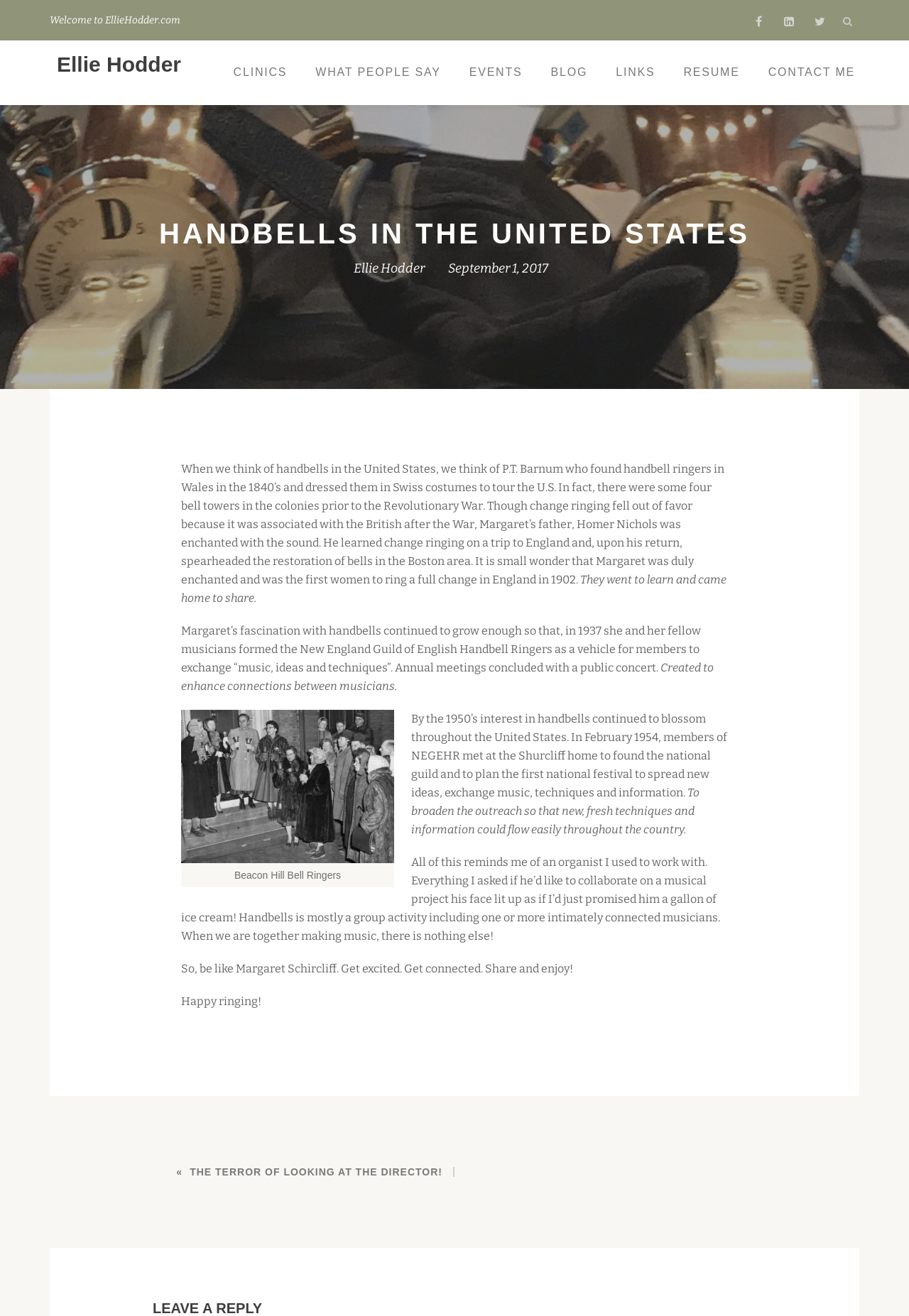Identify the bounding box coordinates of the region I need to click to complete this instruction: "Contact Ellie Hodder".

[0.829, 0.036, 0.956, 0.074]